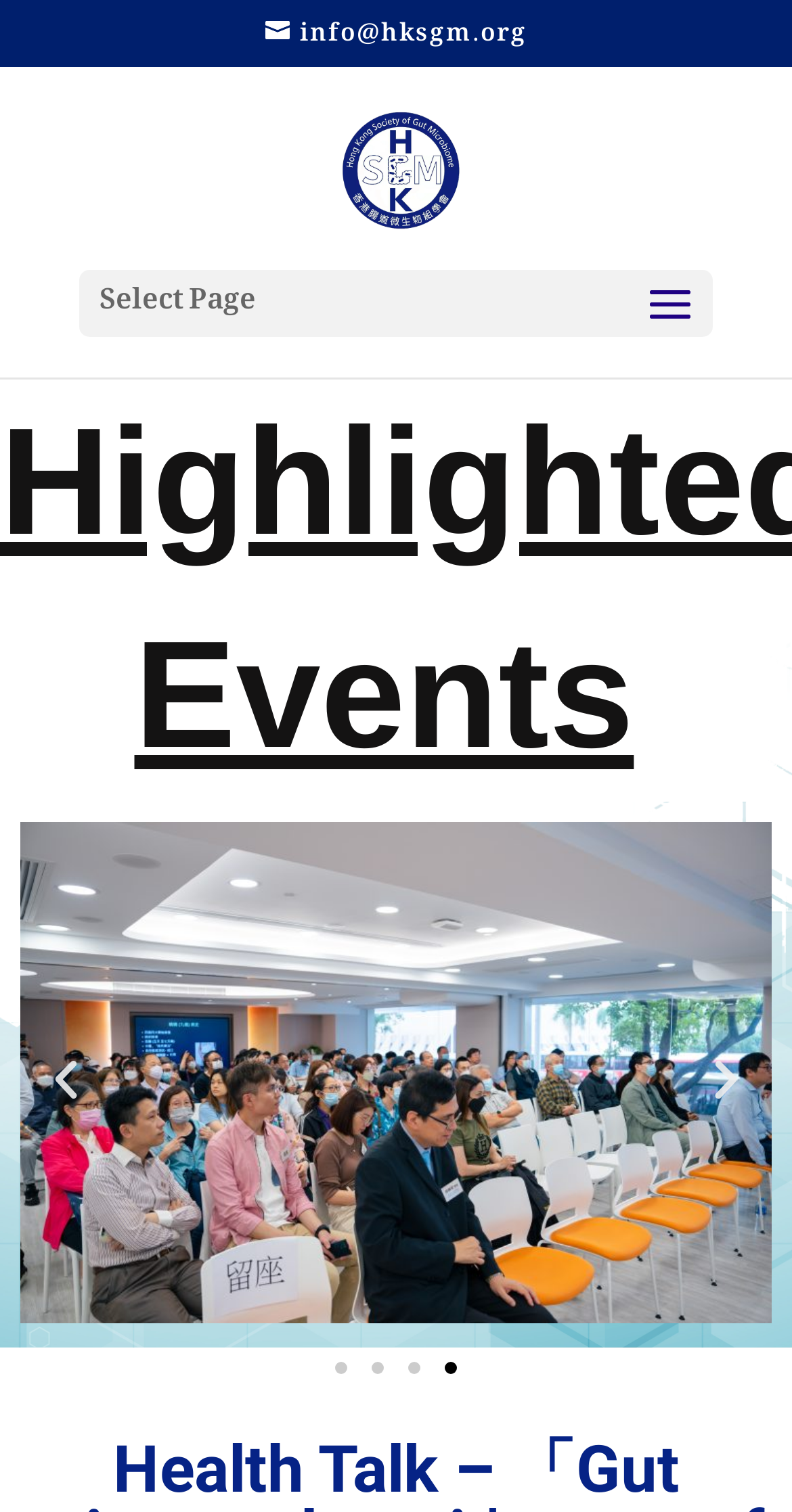Refer to the image and answer the question with as much detail as possible: What is the highlighted section of the webpage?

I found the highlighted section by looking at the heading element with the text content 'Highlighted Events', which is prominently displayed on the page.